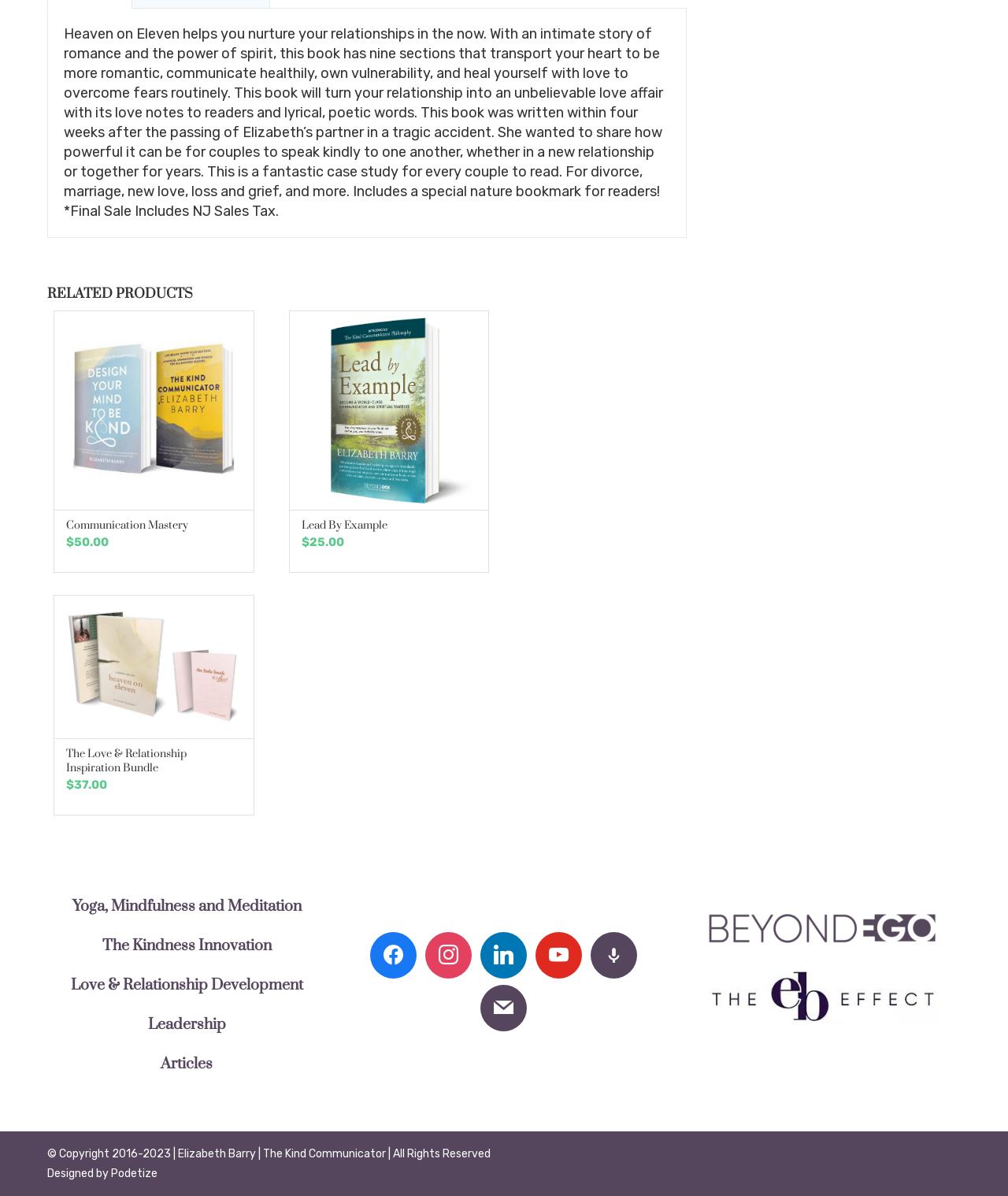Please find the bounding box coordinates (top-left x, top-left y, bottom-right x, bottom-right y) in the screenshot for the UI element described as follows: microphone

[0.586, 0.792, 0.632, 0.804]